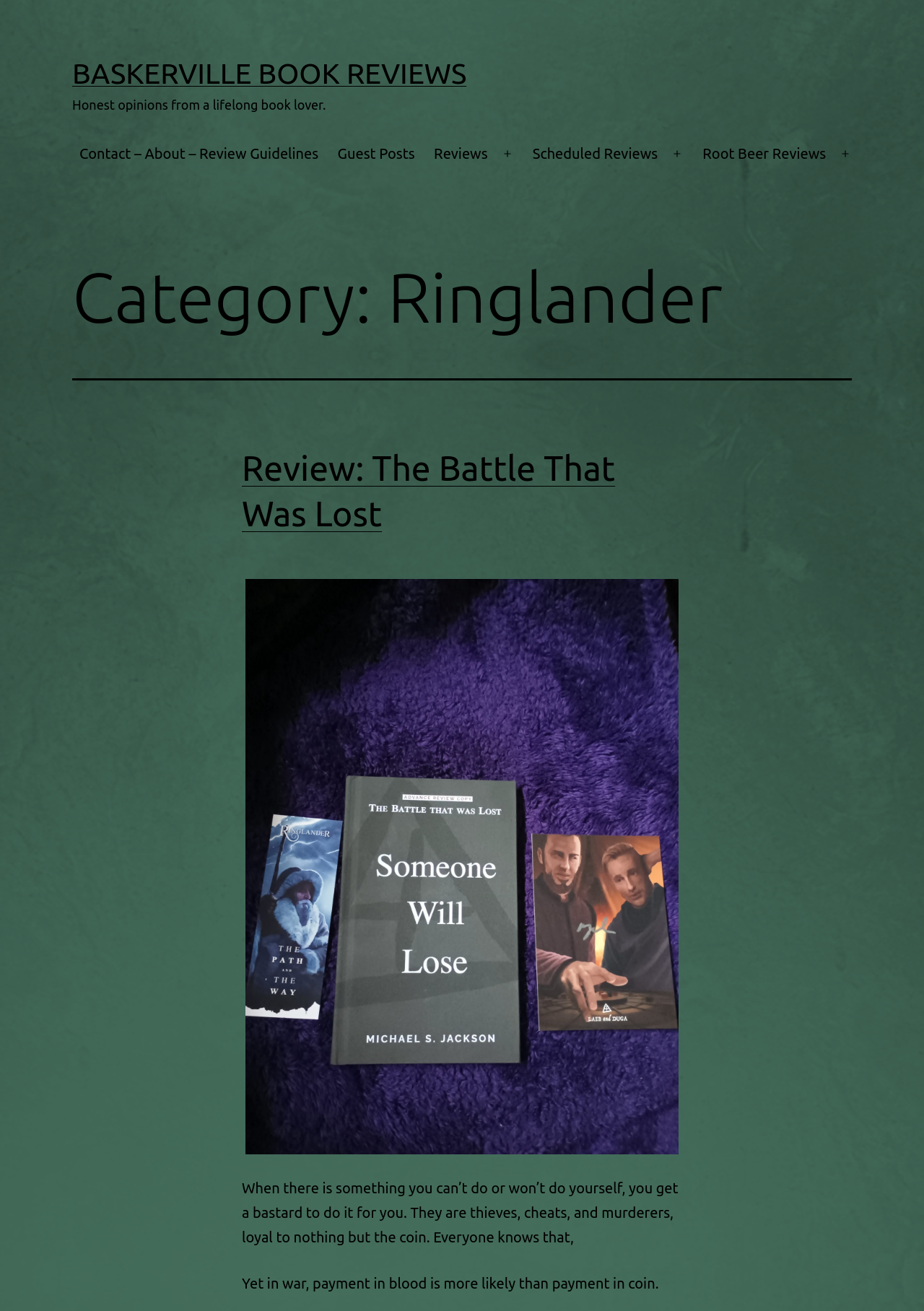Please determine the bounding box coordinates of the clickable area required to carry out the following instruction: "Open the 'Reviews' menu". The coordinates must be four float numbers between 0 and 1, represented as [left, top, right, bottom].

[0.459, 0.104, 0.538, 0.131]